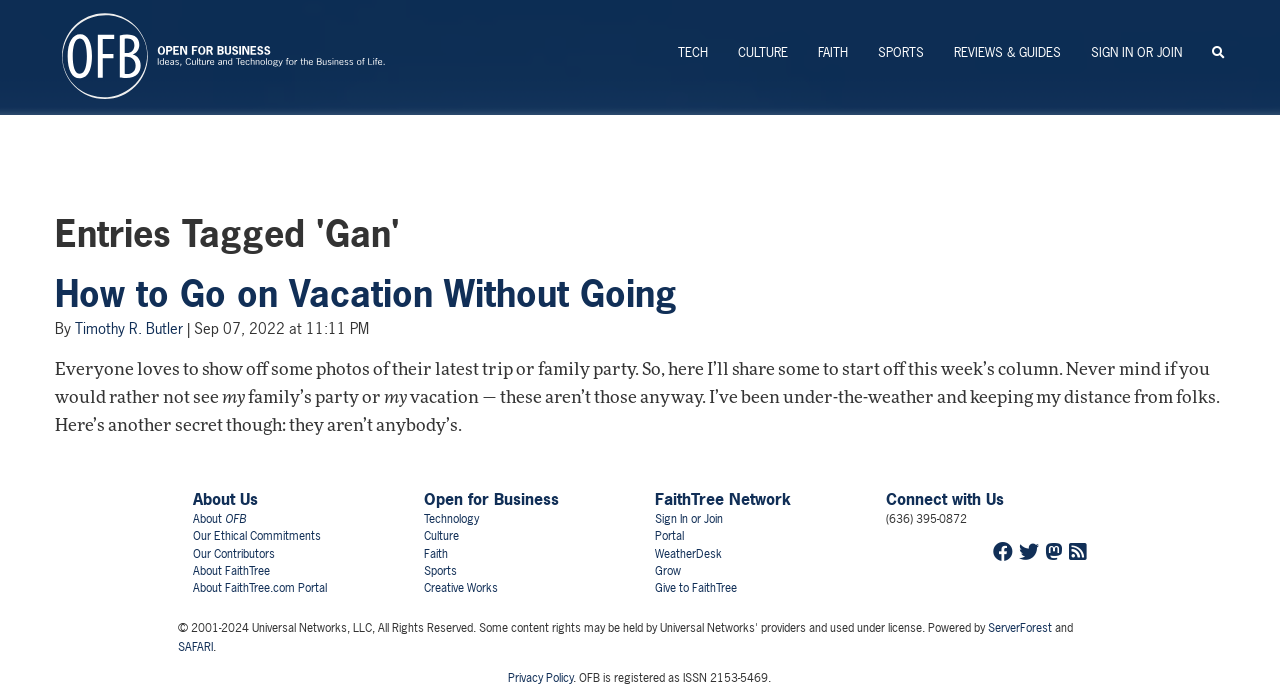Please find the bounding box coordinates of the element that must be clicked to perform the given instruction: "Click on 'TECH'". The coordinates should be four float numbers from 0 to 1, i.e., [left, top, right, bottom].

[0.518, 0.0, 0.565, 0.151]